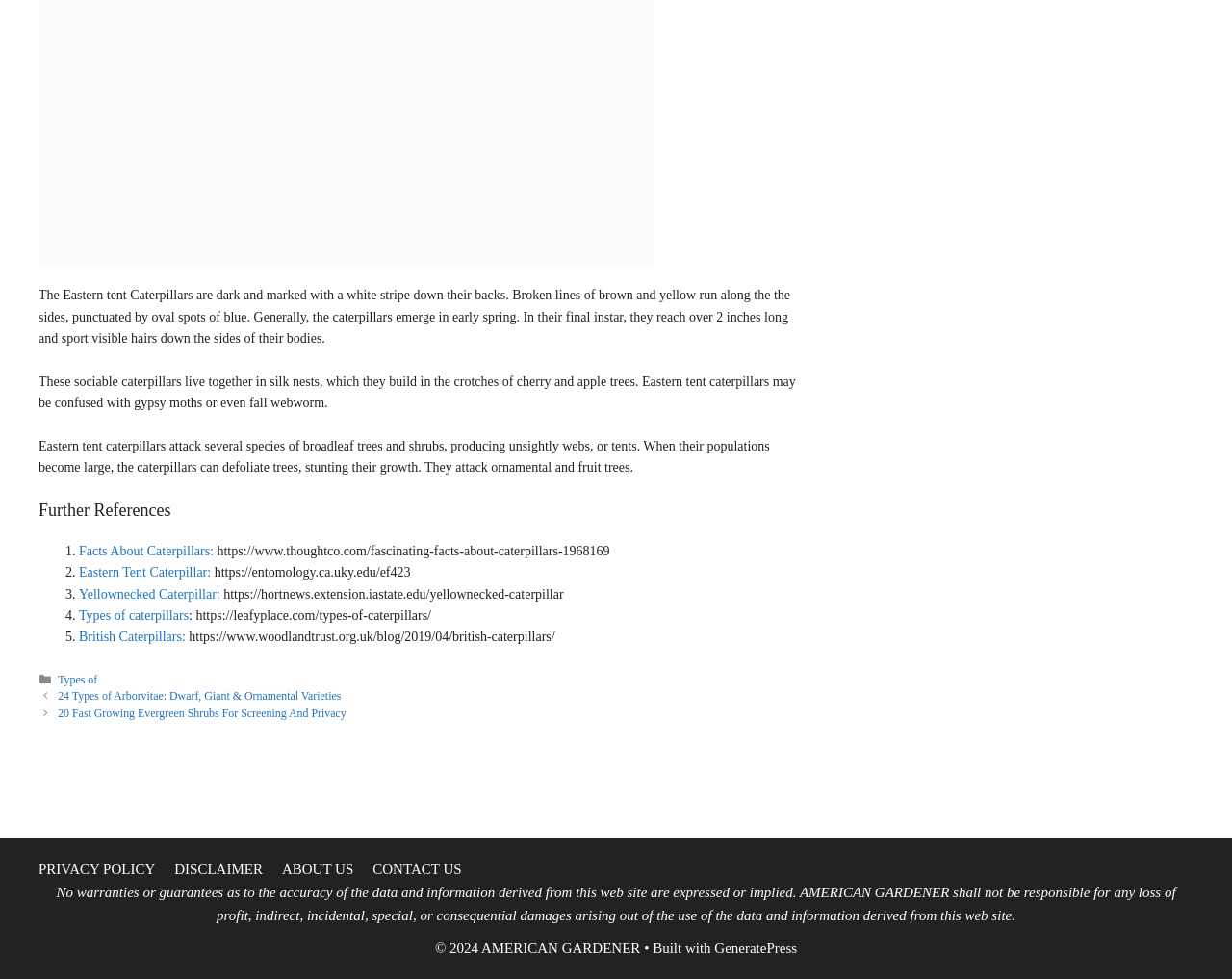Please identify the bounding box coordinates of the element's region that needs to be clicked to fulfill the following instruction: "Contact AMERICAN GARDENER". The bounding box coordinates should consist of four float numbers between 0 and 1, i.e., [left, top, right, bottom].

[0.303, 0.88, 0.375, 0.896]